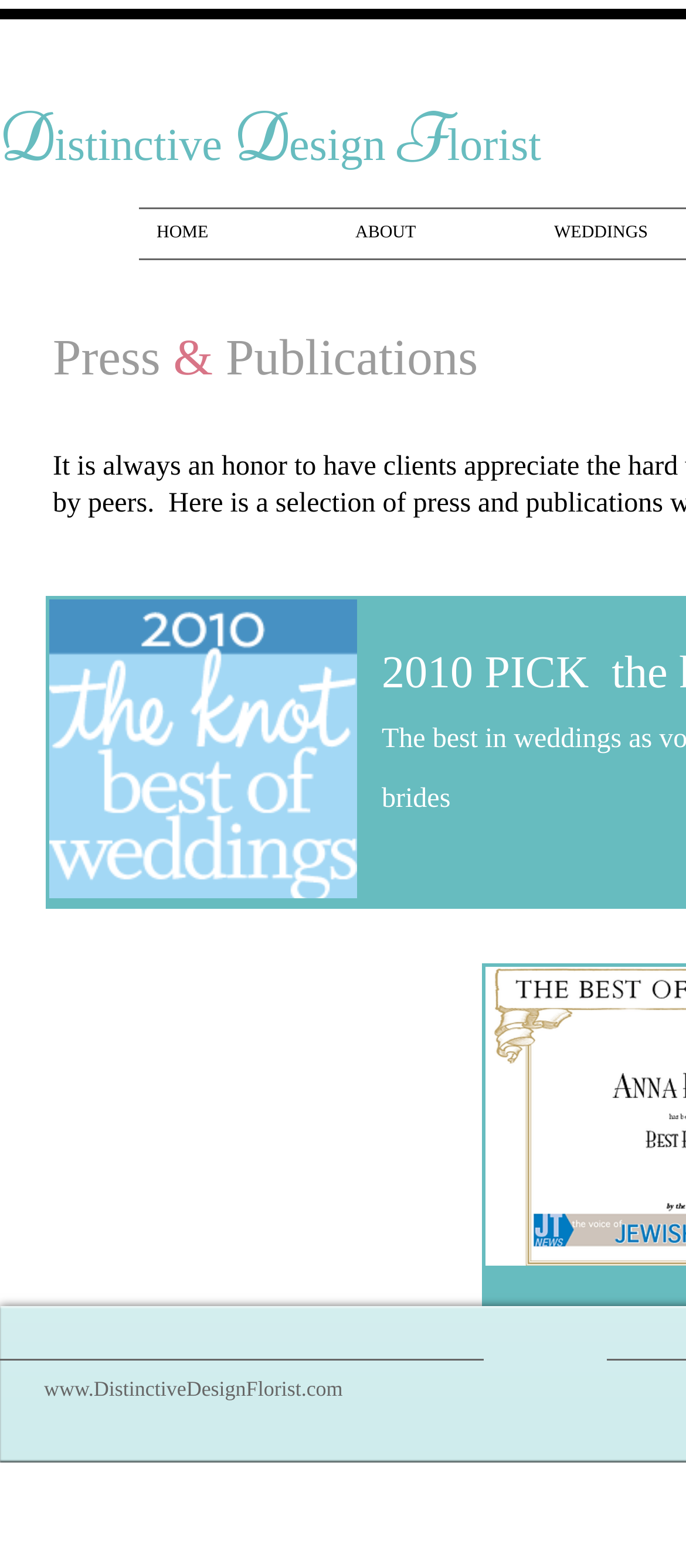Give the bounding box coordinates for the element described by: "ABOUT".

[0.492, 0.133, 0.782, 0.165]